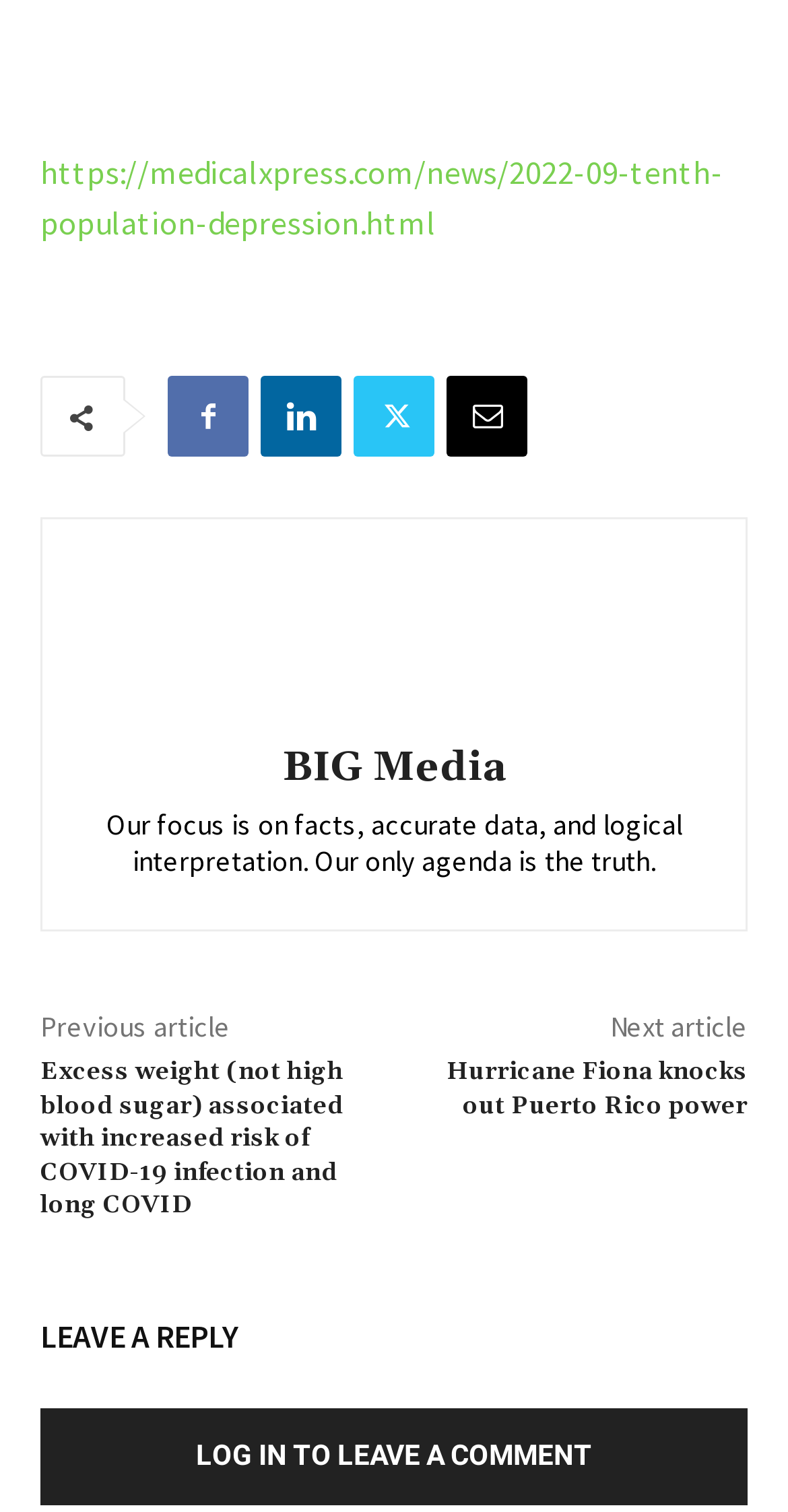What type of media is presented on this website?
Use the image to answer the question with a single word or phrase.

News